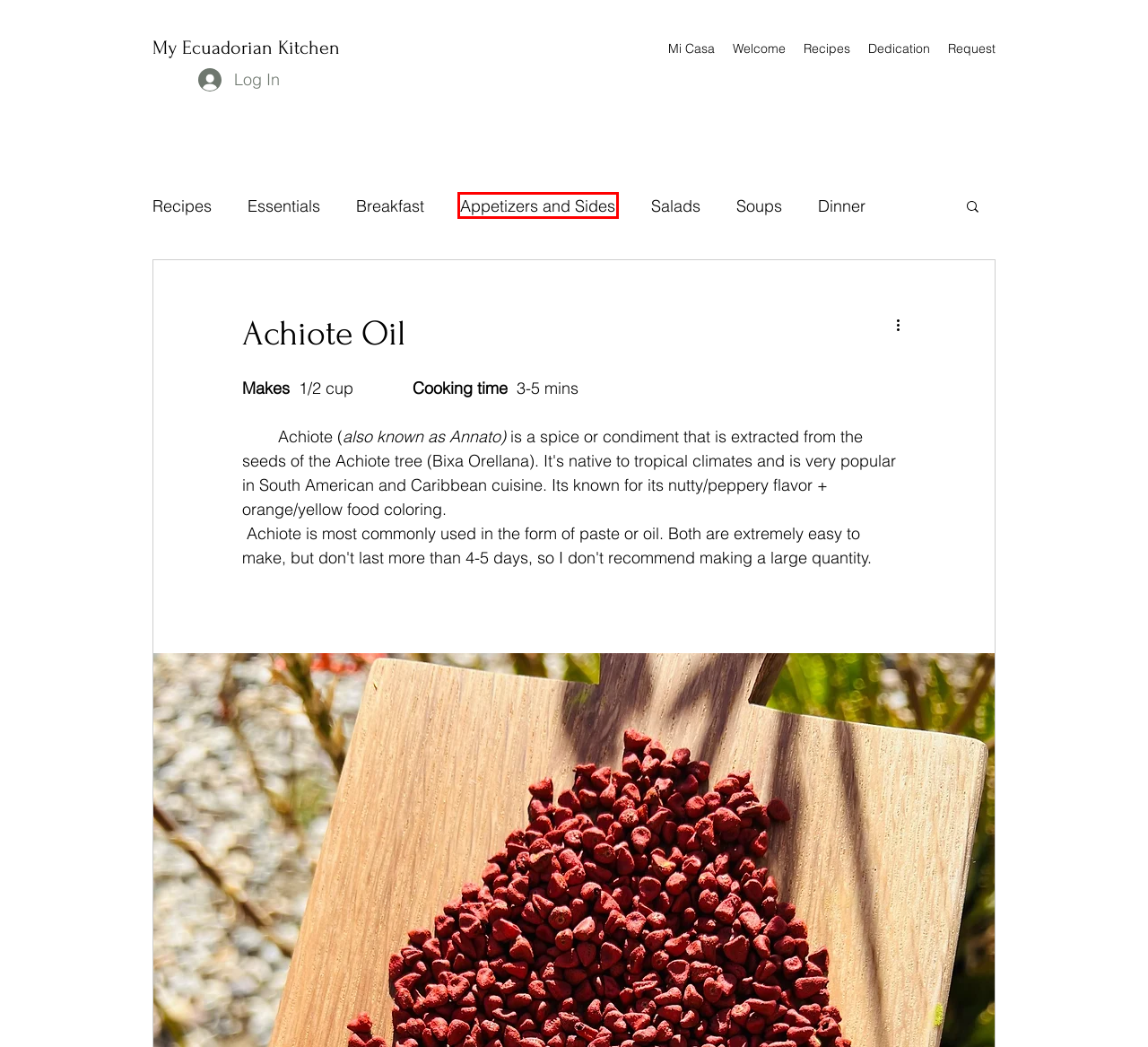Inspect the provided webpage screenshot, concentrating on the element within the red bounding box. Select the description that best represents the new webpage after you click the highlighted element. Here are the candidates:
A. Soups
B. Welcome | Cristina's Ecuadorian Kitchen
C. Appetizers and Sides
D. Contact | Cristina's Ecuadorian Kitchen
E. Recipes | Cristina's Ecuadorian Kitchen
F. Recipe | Myecuadoriankitchen
G. Salads
H. Dedication | Cristina's Ecuadorian Kitchen

C